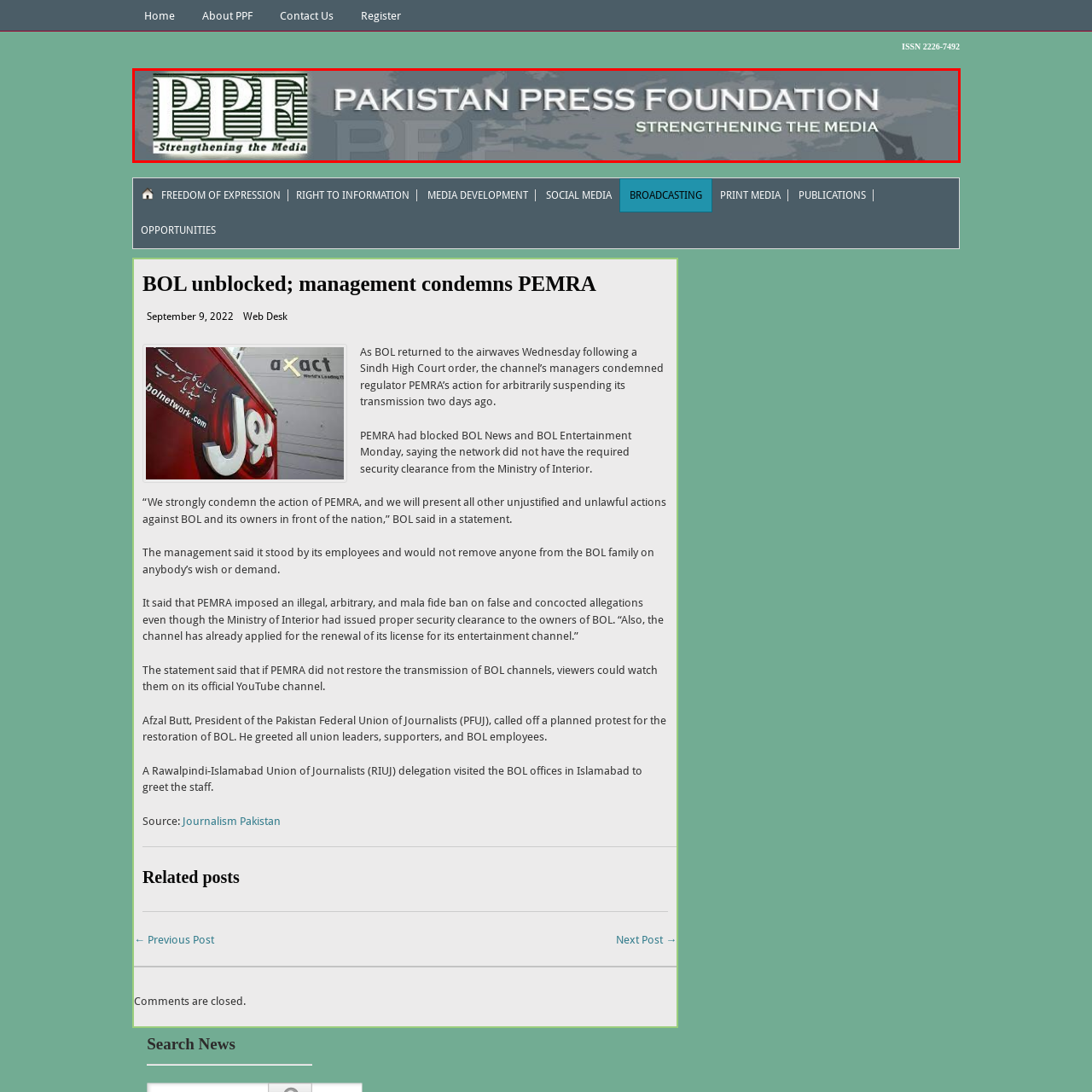Elaborate on the details of the image that is highlighted by the red boundary.

This image features the logo of the Pakistan Press Foundation (PPF), accompanied by the tagline "Strengthening the Media." The logo is prominently displayed at the top, signaling the organization's commitment to promoting media interests and freedom of expression in Pakistan. The design incorporates a striped motif, enhancing its visual appeal while emphasizing the Foundation's focus on media resilience and advocacy. This branding serves as a representation of PPF's role in supporting journalists and facilitating a stronger, more independent media landscape in the country.